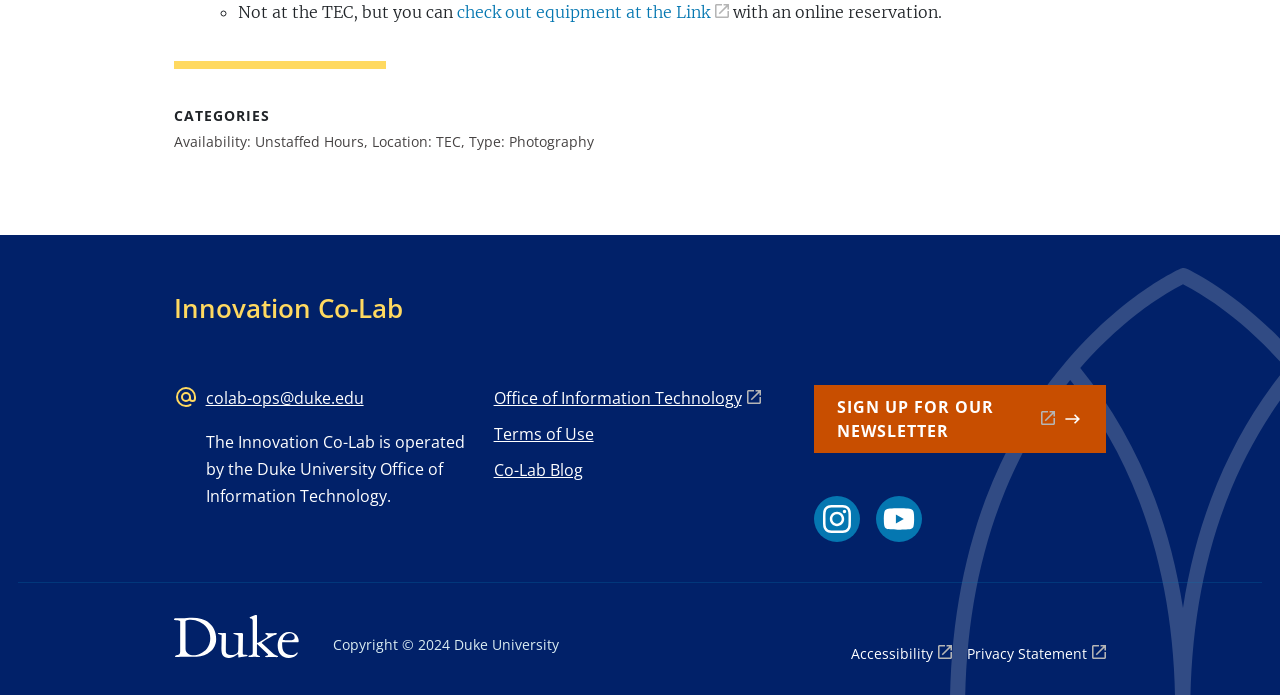Highlight the bounding box coordinates of the region I should click on to meet the following instruction: "contact colab-ops@duke.edu".

[0.161, 0.557, 0.284, 0.589]